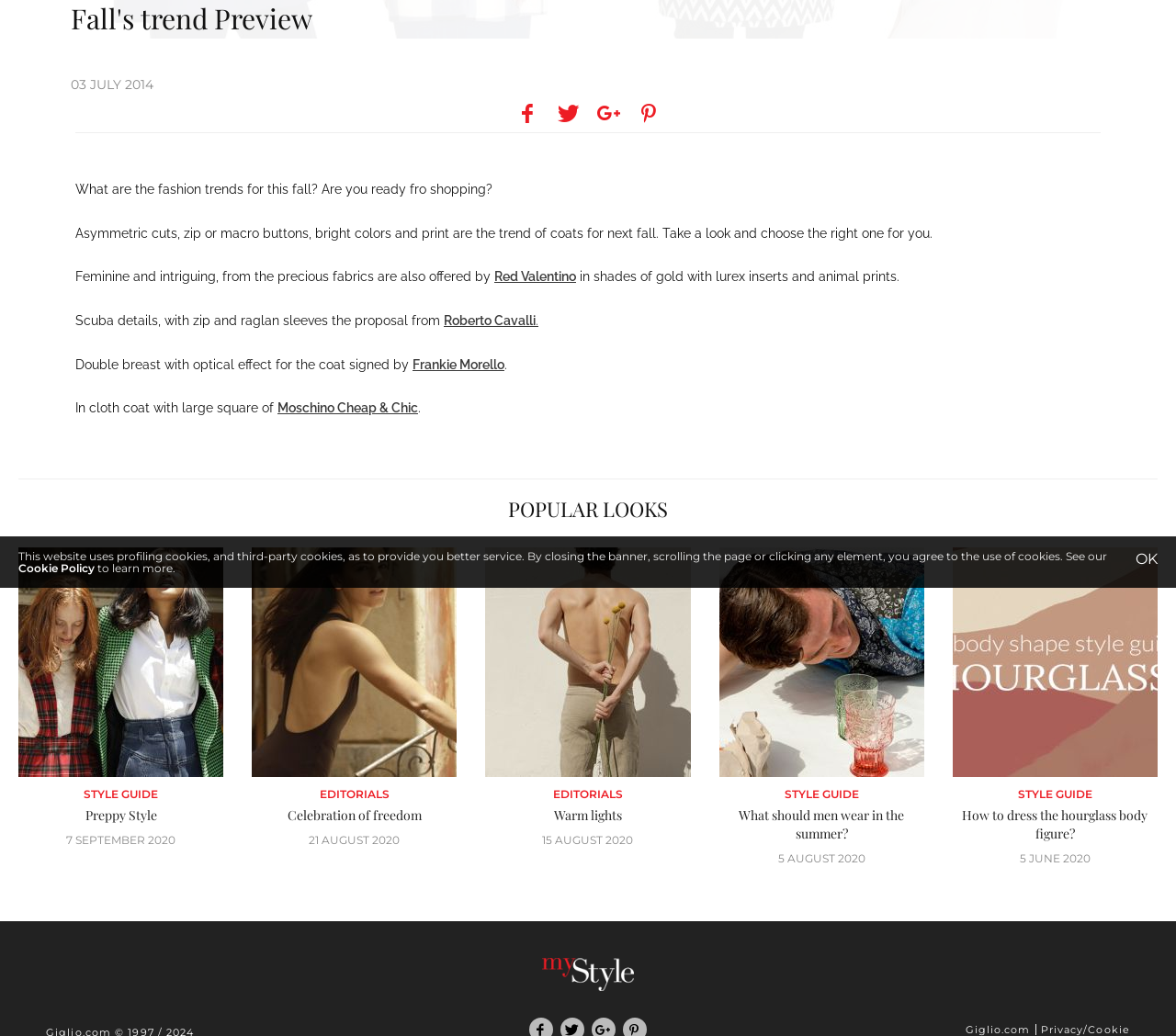Identify the bounding box of the HTML element described as: "Celebration of freedom".

[0.244, 0.779, 0.358, 0.796]